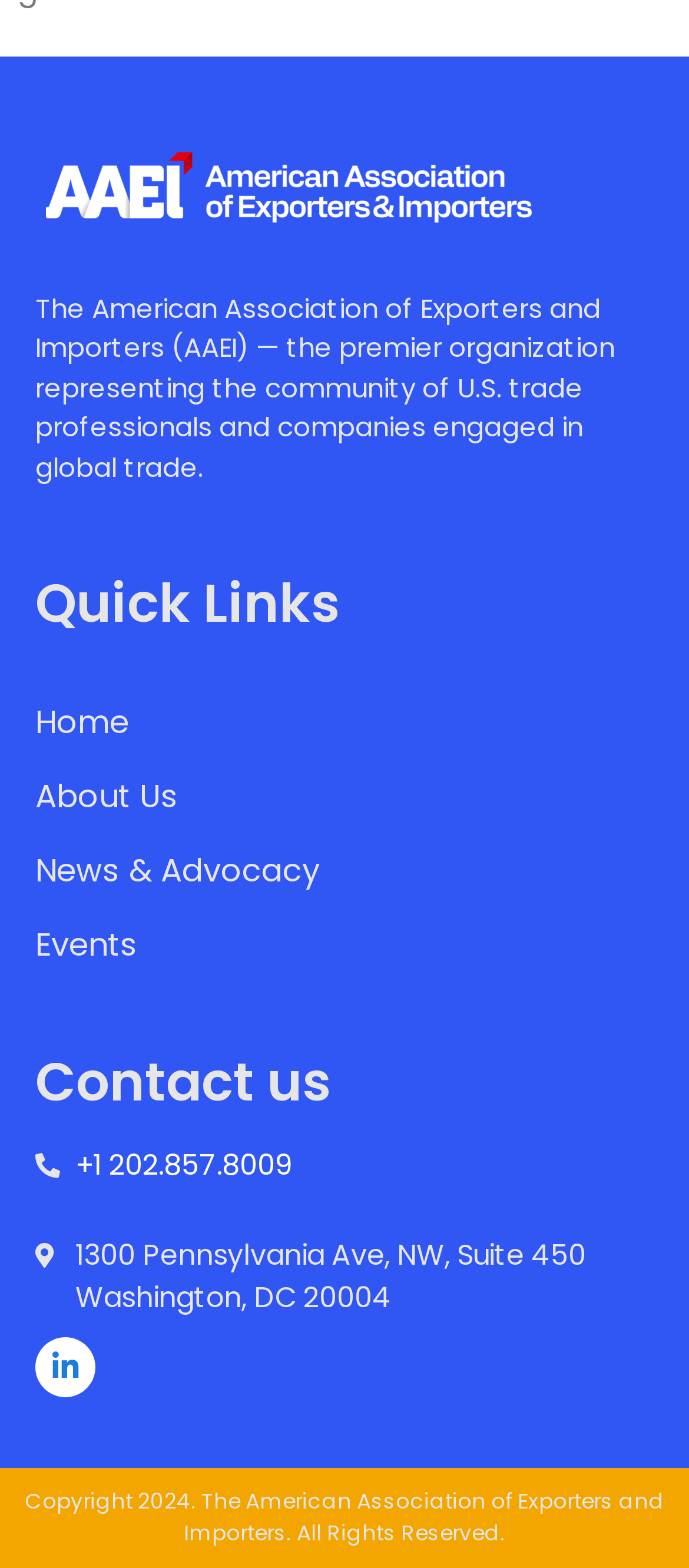What social media platform is linked?
Could you answer the question in a detailed manner, providing as much information as possible?

The social media platform can be found in the link element with the text 'Linkedin-in ' at the bottom of the page.